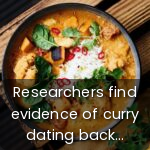Describe the image thoroughly.

A visually appealing bowl of curry, highlighting a delicious array of ingredients including tender vegetables and aromatic spices, sits on a rustic wooden surface. The image accompanies an intriguing headline: "Researchers find evidence of curry dating back..." This caption suggests a fascinating exploration of the historical significance and culinary evolution of curry, indicating its deep roots and cultural importance. The vibrant colors of the dish evoke an enticing invitation to delve into the rich flavors and history behind this beloved cuisine.